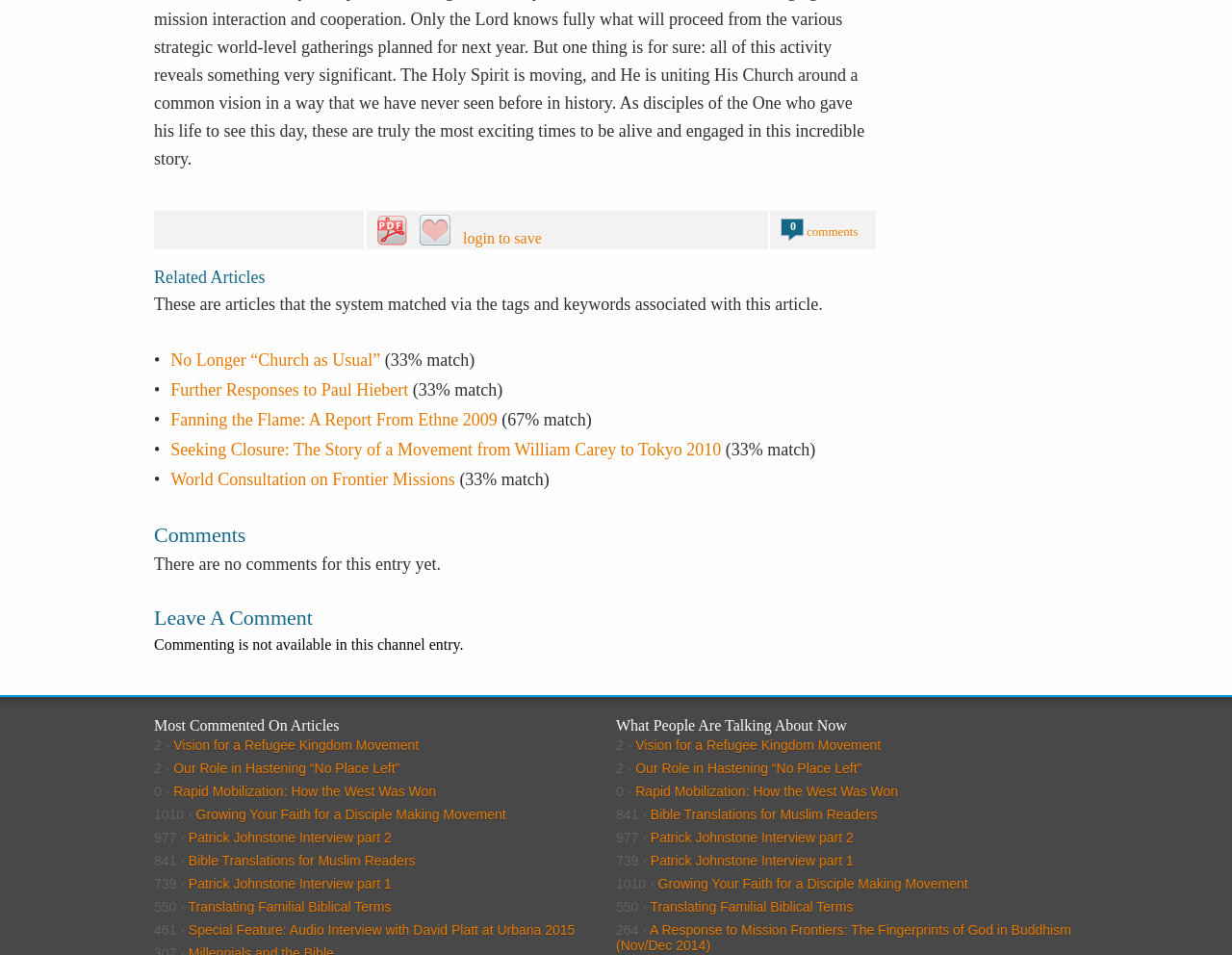Determine the bounding box coordinates of the clickable region to follow the instruction: "view comments".

[0.655, 0.235, 0.696, 0.25]